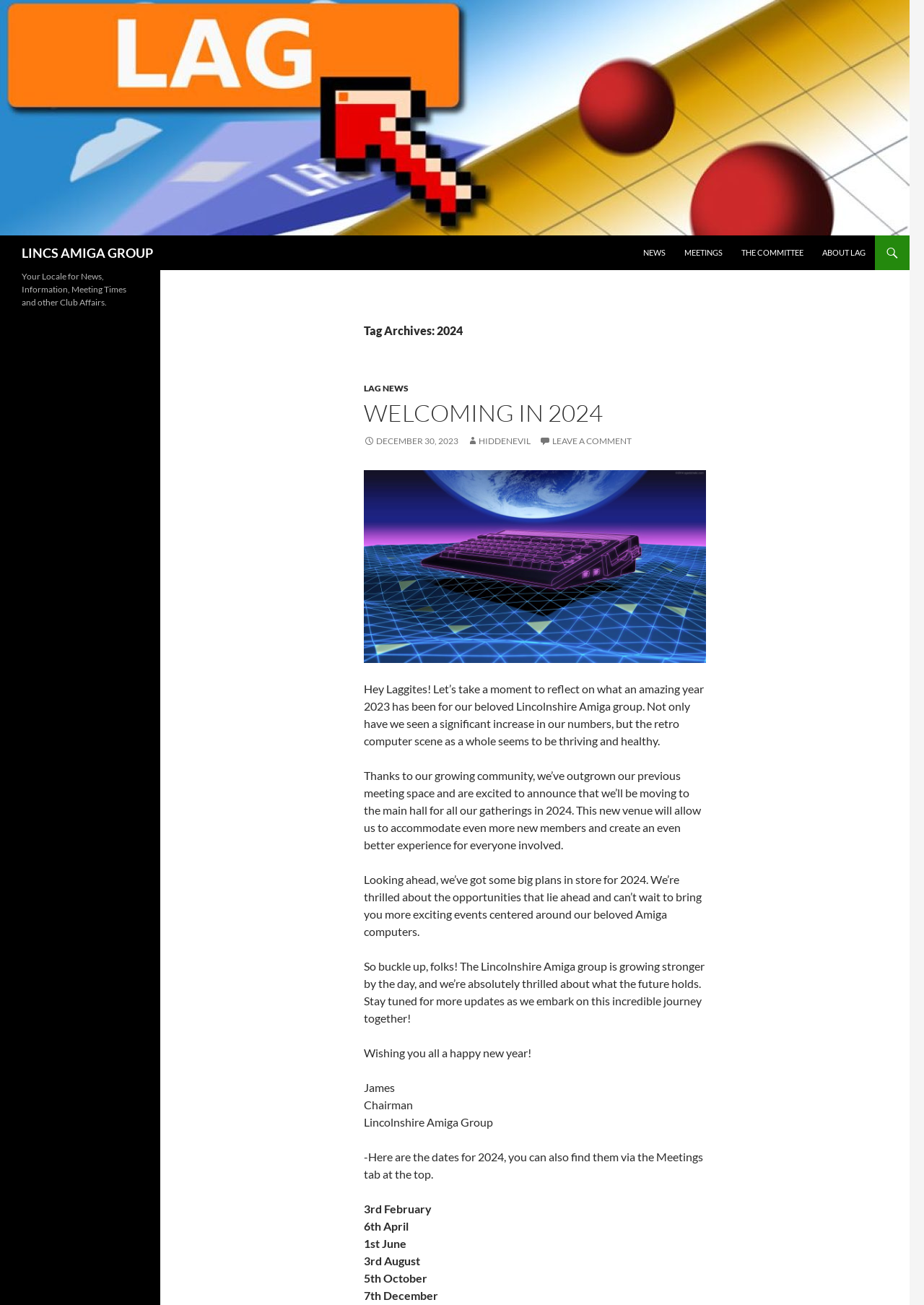What is the new venue for the group's gatherings?
Answer the question with a detailed explanation, including all necessary information.

The new venue for the group's gatherings can be found in the text 'we’ll be moving to the main hall for all our gatherings in 2024'. This indicates that the group has outgrown its previous meeting space and will be moving to a new location, the main hall, for its gatherings.